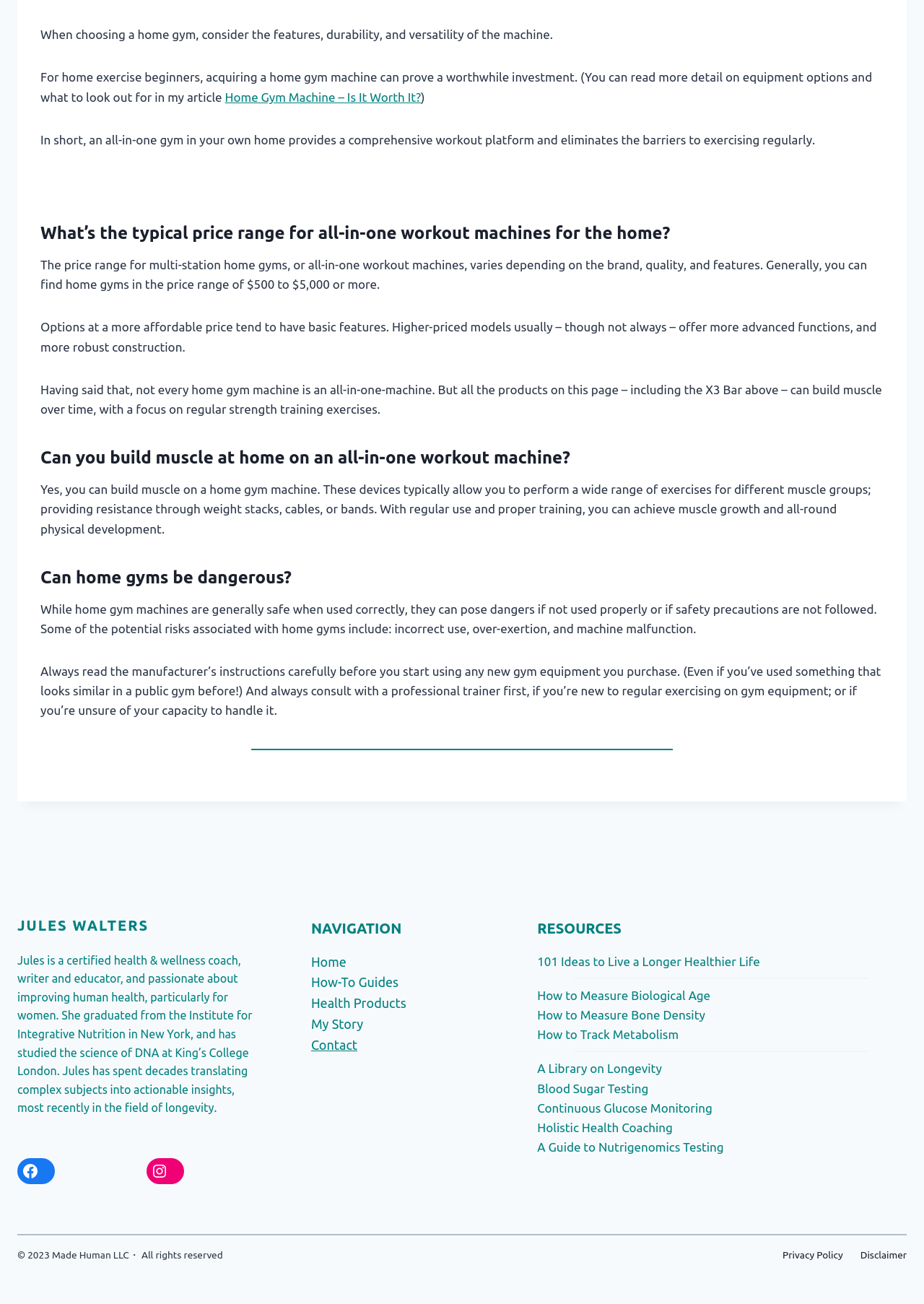Please specify the bounding box coordinates of the clickable region necessary for completing the following instruction: "Navigate to 'How-To Guides'". The coordinates must consist of four float numbers between 0 and 1, i.e., [left, top, right, bottom].

[0.337, 0.748, 0.431, 0.759]